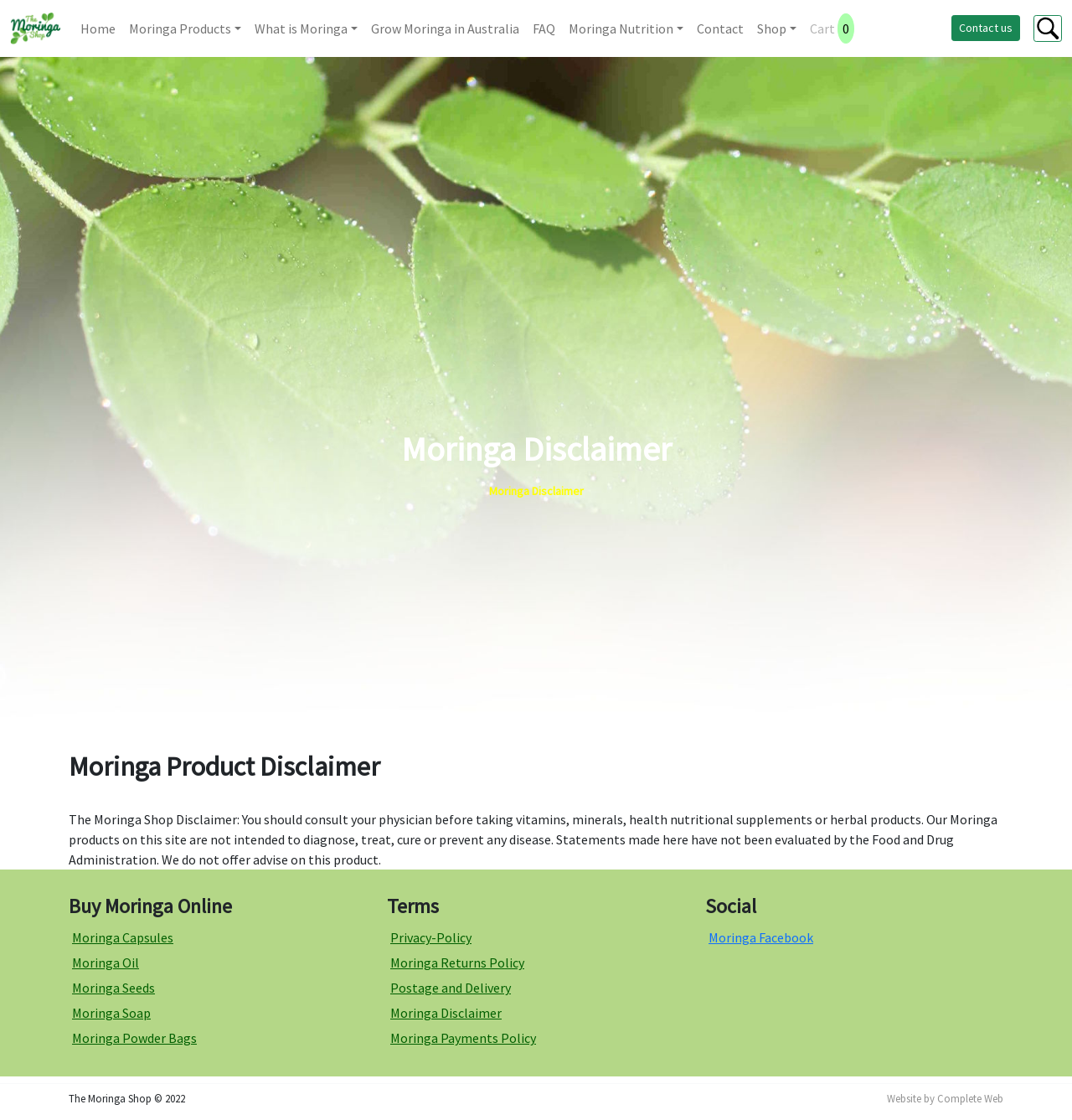Articulate a detailed summary of the webpage's content and design.

The webpage is about The Moringa Shop, an online store selling Moringa products. At the top left corner, there is a logo of The Moringa Shop, accompanied by a link to the homepage. Next to it, there is a navigation menu with links to various sections, including Home, Moringa Products, What is Moringa, Grow Moringa in Australia, FAQ, Moringa Nutrition, Contact, and Shop. 

Below the navigation menu, there are two headings, both titled "Moringa Disclaimer", which indicate the start of a disclaimer section. The disclaimer text explains that the products are not intended to diagnose, treat, cure, or prevent any disease, and that statements made on the site have not been evaluated by the Food and Drug Administration.

Under the disclaimer section, there are three main sections. The first section is titled "Buy Moringa Online" and lists various Moringa products, including Moringa Capsules, Moringa Oil, Moringa Seeds, Moringa Soap, and Moringa Powder Bags, each with a link to its respective page.

The second section is titled "Terms" and lists links to various terms and policies, including Privacy Policy, Moringa Returns Policy, Postage and Delivery, Moringa Disclaimer, and Moringa Payments Policy.

The third section is titled "Social" and lists a link to The Moringa Shop's Facebook page. At the bottom of the page, there is a copyright notice stating "The Moringa Shop © 2022" and a link to the website developer, Complete Web.